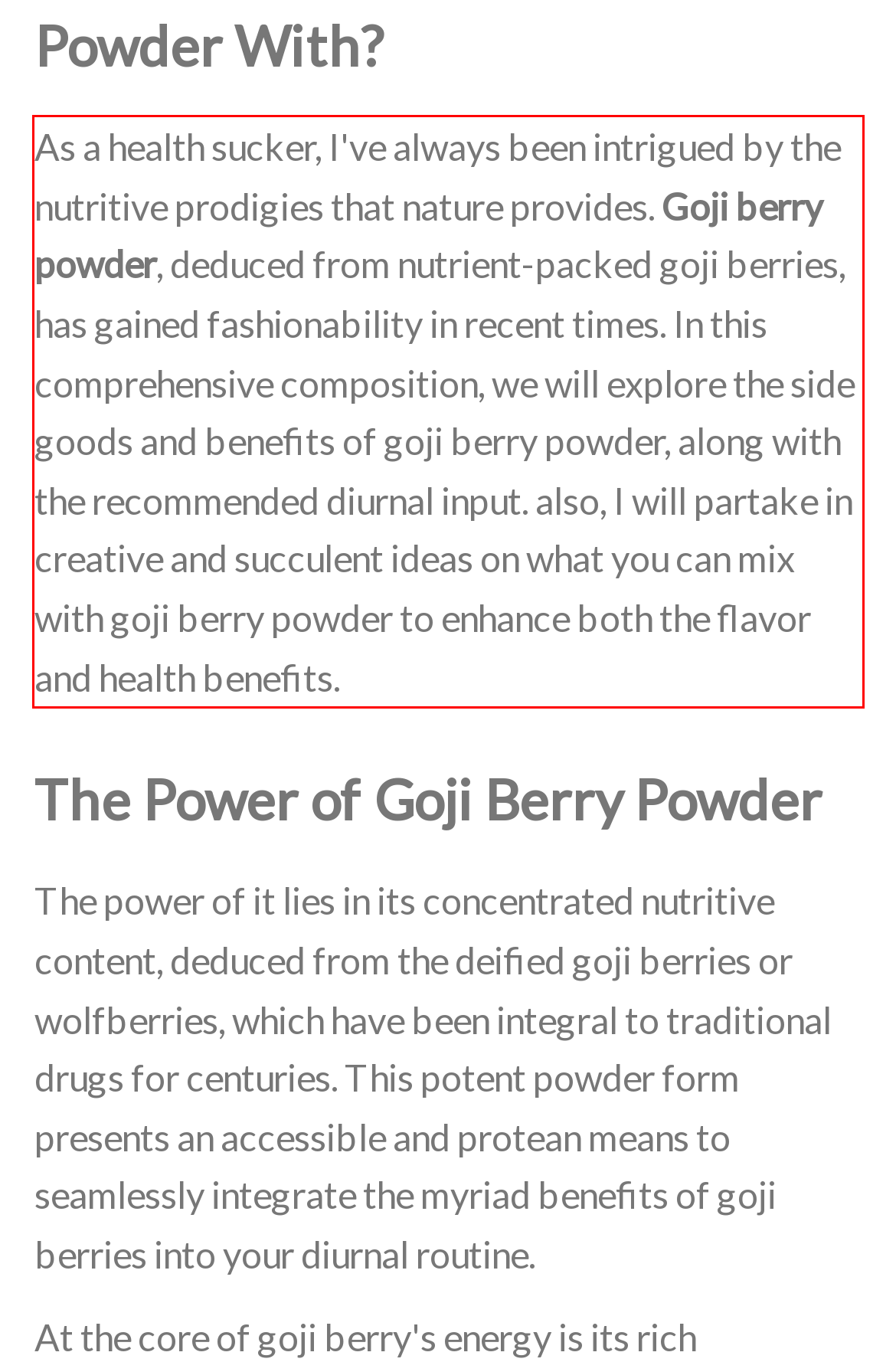Using the provided screenshot of a webpage, recognize the text inside the red rectangle bounding box by performing OCR.

As a health sucker, I've always been intrigued by the nutritive prodigies that nature provides. Goji berry powder, deduced from nutrient-packed goji berries, has gained fashionability in recent times. In this comprehensive composition, we will explore the side goods and benefits of goji berry powder, along with the recommended diurnal input. also, I will partake in creative and succulent ideas on what you can mix with goji berry powder to enhance both the flavor and health benefits.